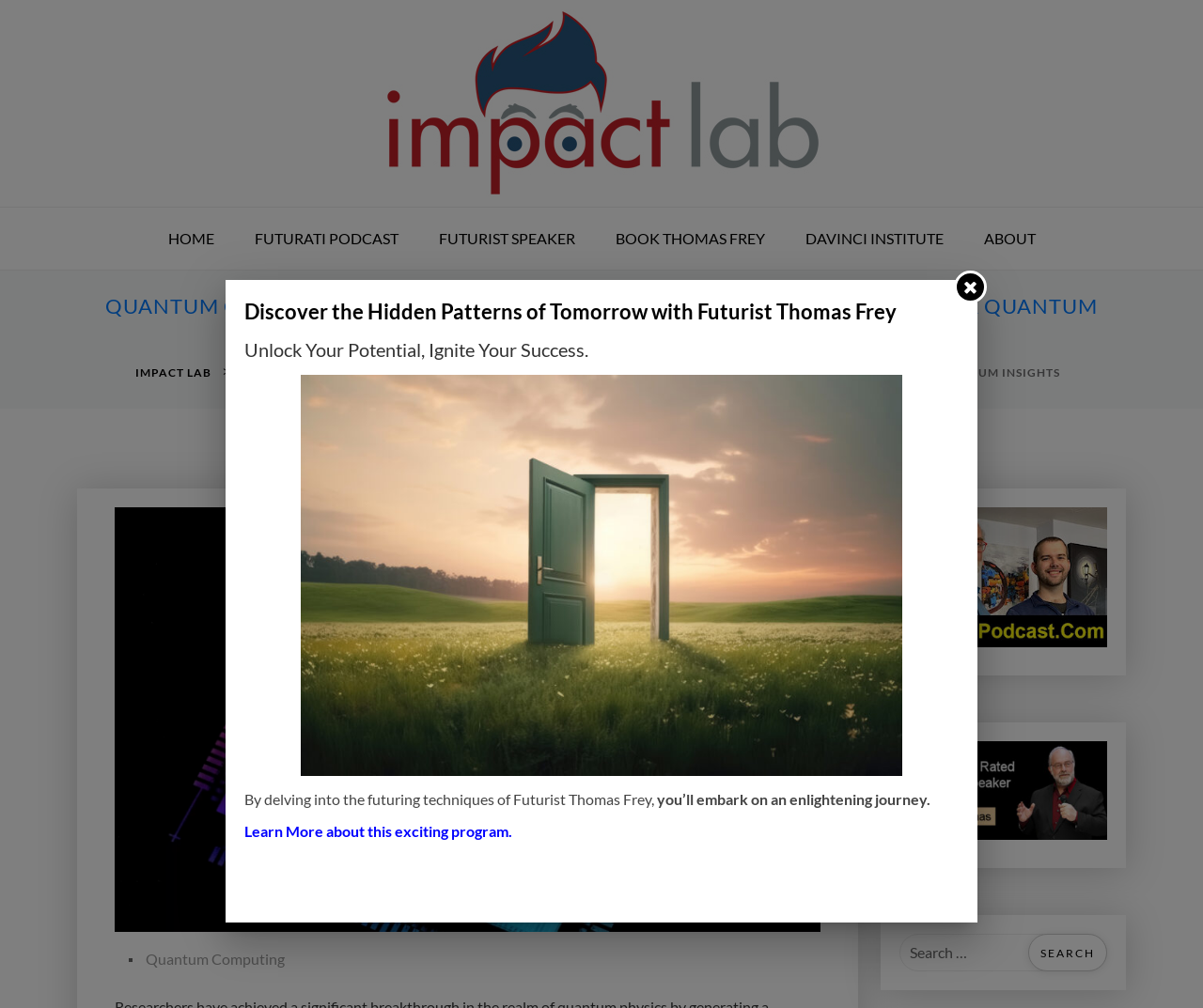Answer this question in one word or a short phrase: What is the call-to-action on the webpage?

Learn More